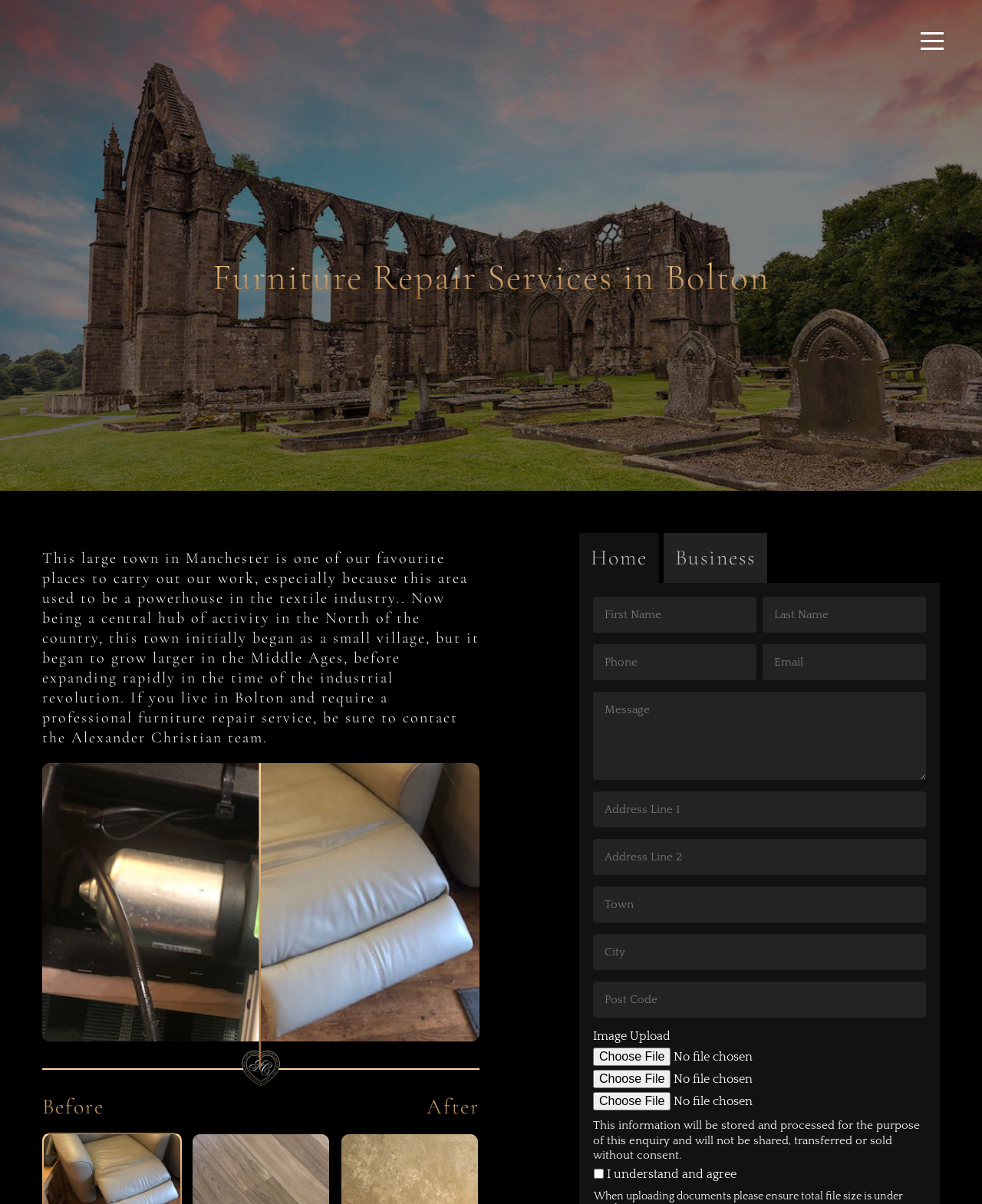Please give a succinct answer to the question in one word or phrase:
What is the purpose of the slider element?

Unknown